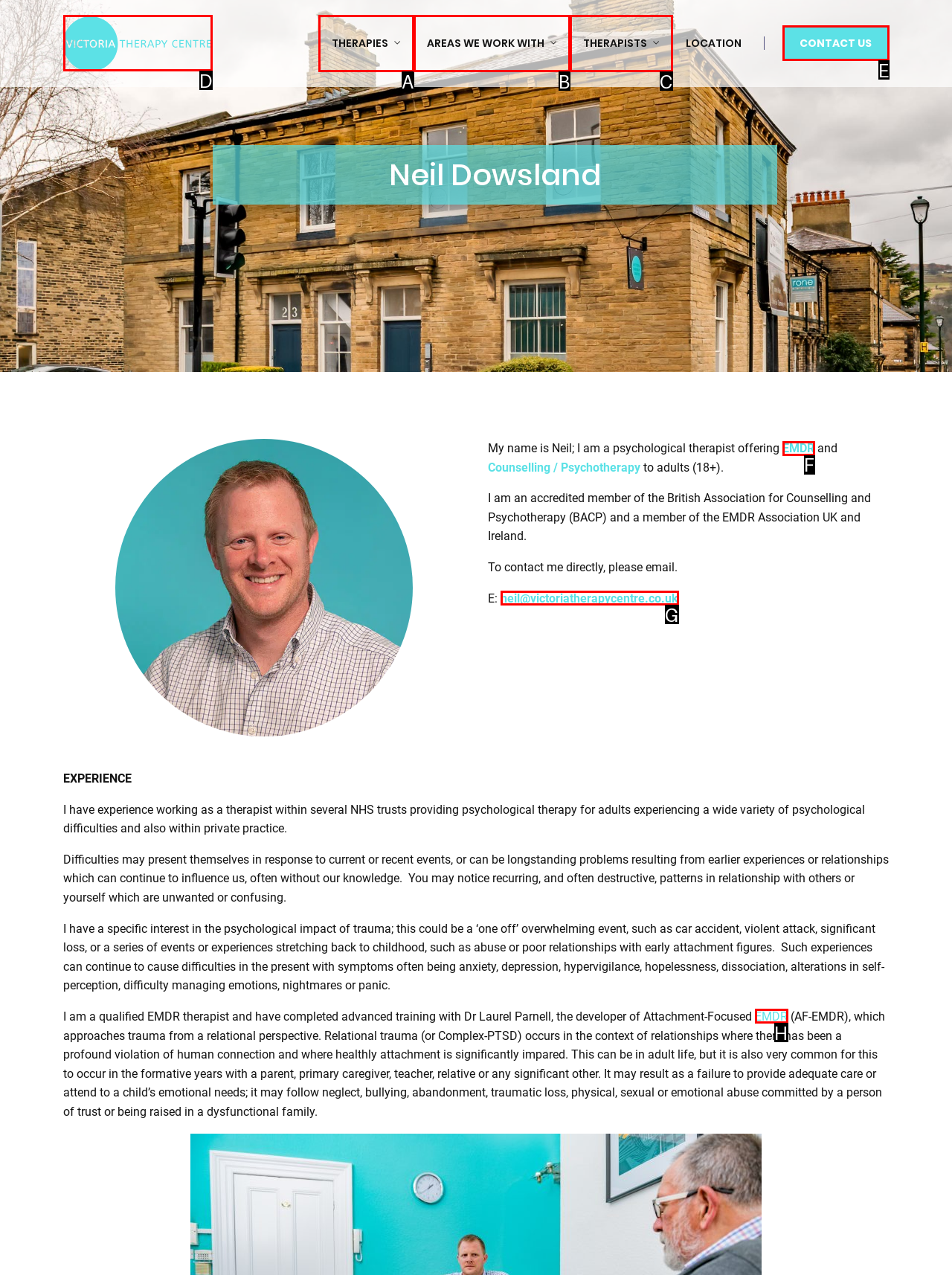Using the element description: Contact Us, select the HTML element that matches best. Answer with the letter of your choice.

E